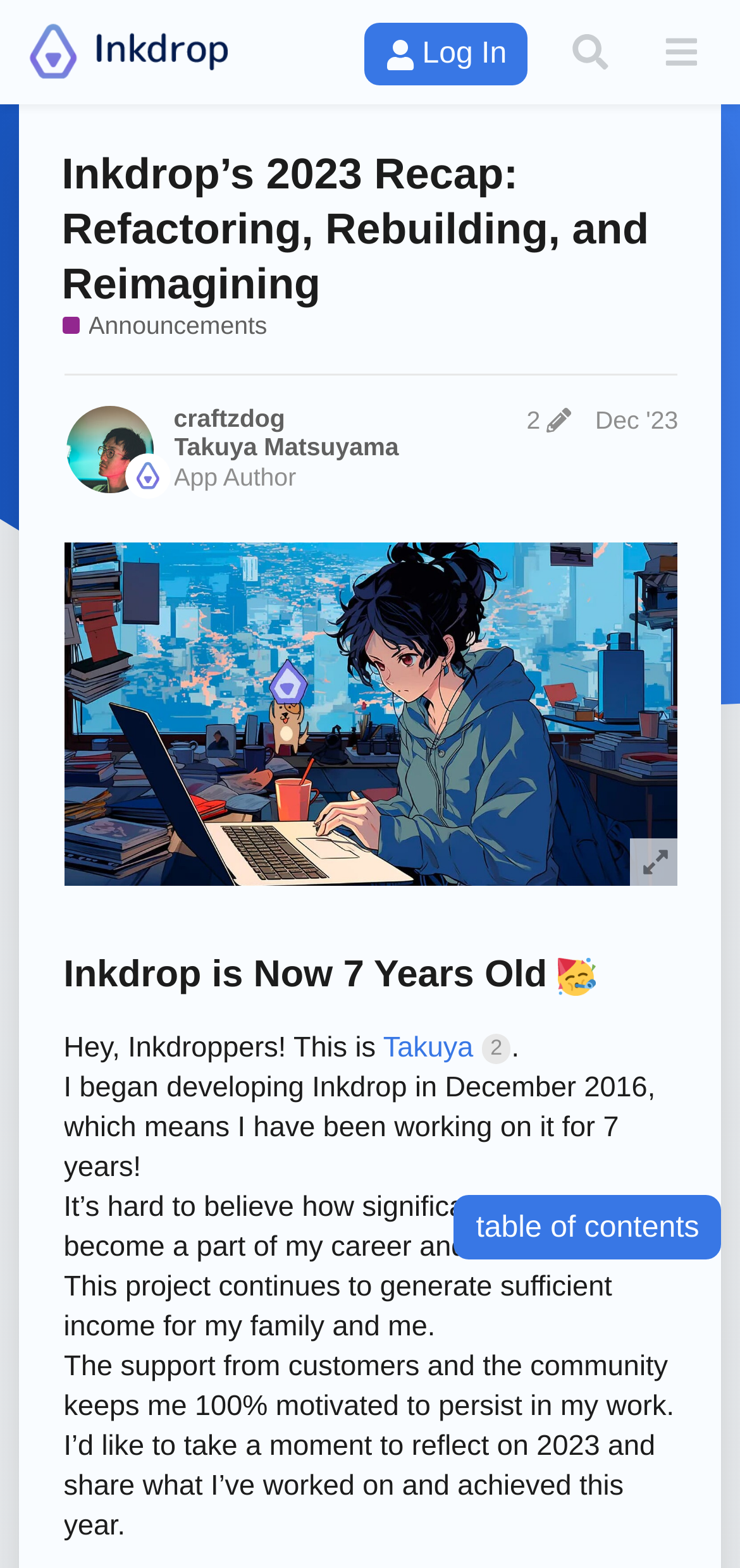Locate the bounding box coordinates of the clickable region necessary to complete the following instruction: "Read the post by Takuya". Provide the coordinates in the format of four float numbers between 0 and 1, i.e., [left, top, right, bottom].

[0.235, 0.257, 0.917, 0.314]